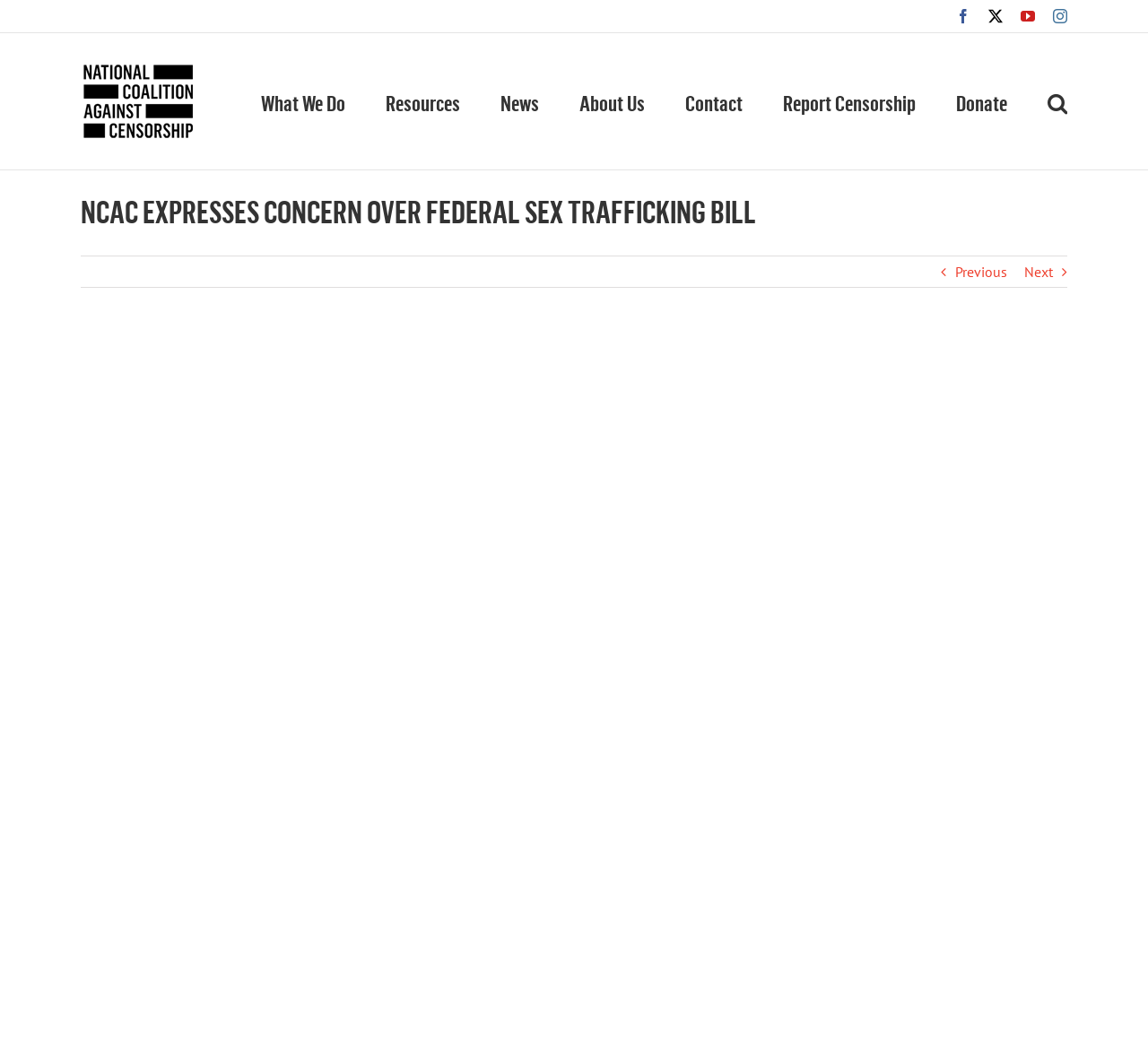Indicate the bounding box coordinates of the element that must be clicked to execute the instruction: "Search for something". The coordinates should be given as four float numbers between 0 and 1, i.e., [left, top, right, bottom].

[0.912, 0.032, 0.93, 0.163]